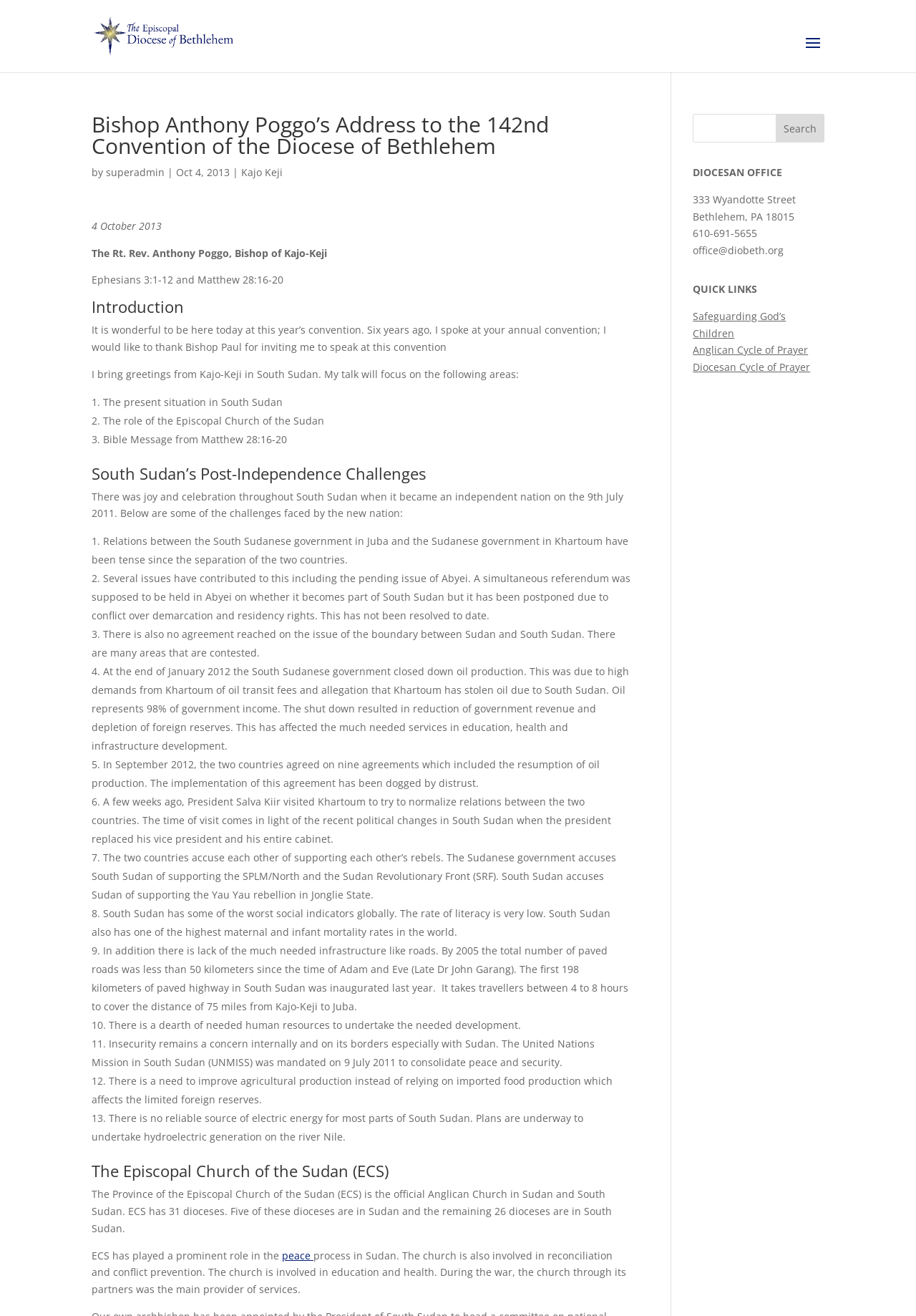Show me the bounding box coordinates of the clickable region to achieve the task as per the instruction: "Contact the Diocesan Office".

[0.756, 0.126, 0.854, 0.136]